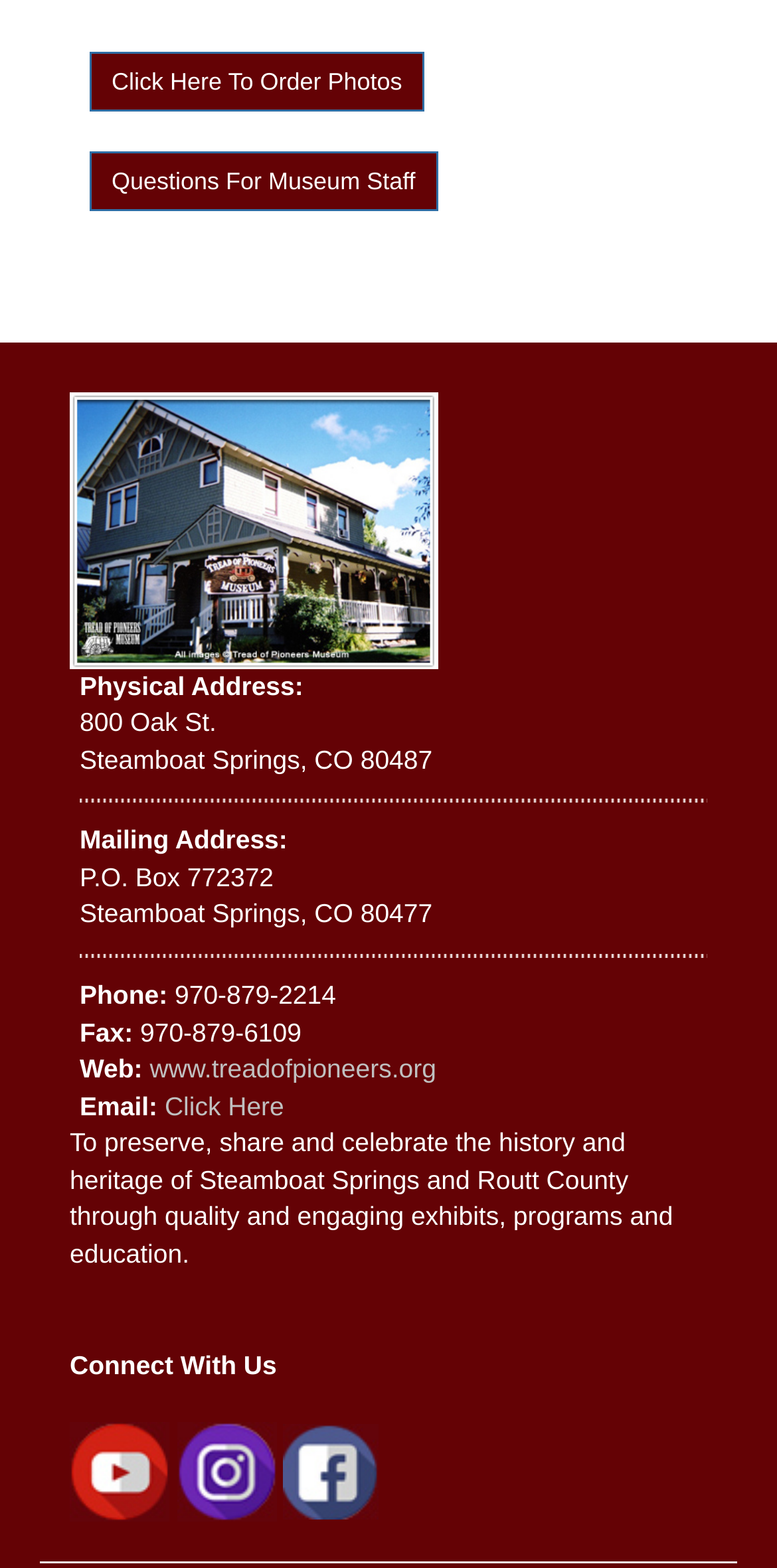Could you find the bounding box coordinates of the clickable area to complete this instruction: "like this post"?

None